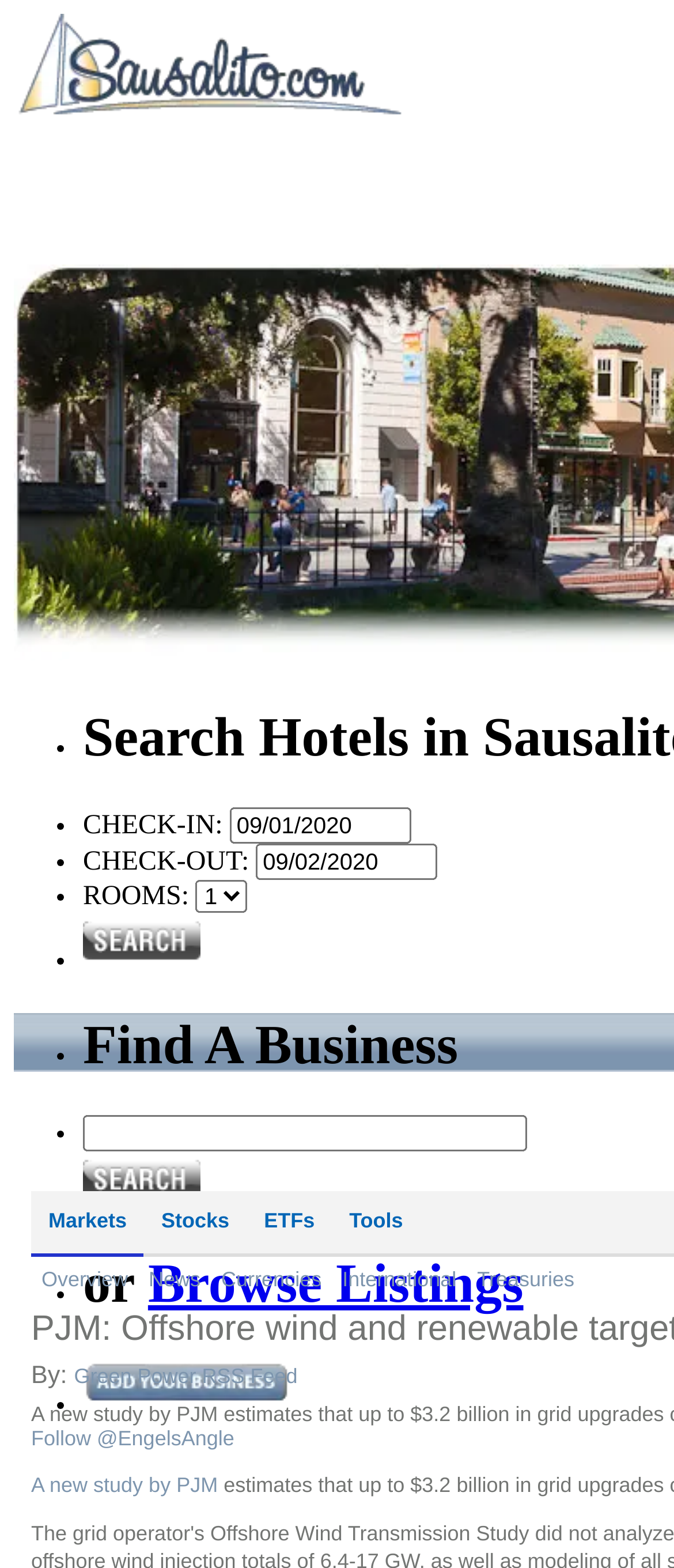Please specify the bounding box coordinates of the region to click in order to perform the following instruction: "Click the 'Submit' button".

[0.123, 0.582, 0.297, 0.617]